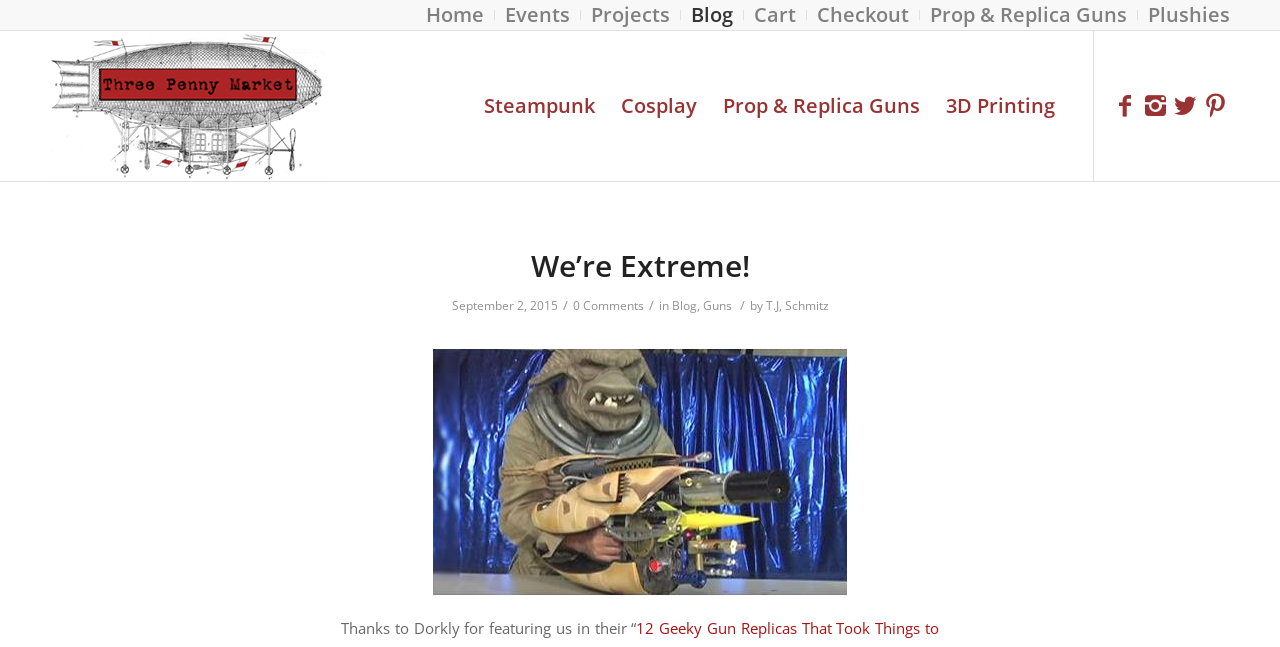Please respond to the question using a single word or phrase:
How many social media links are there?

4